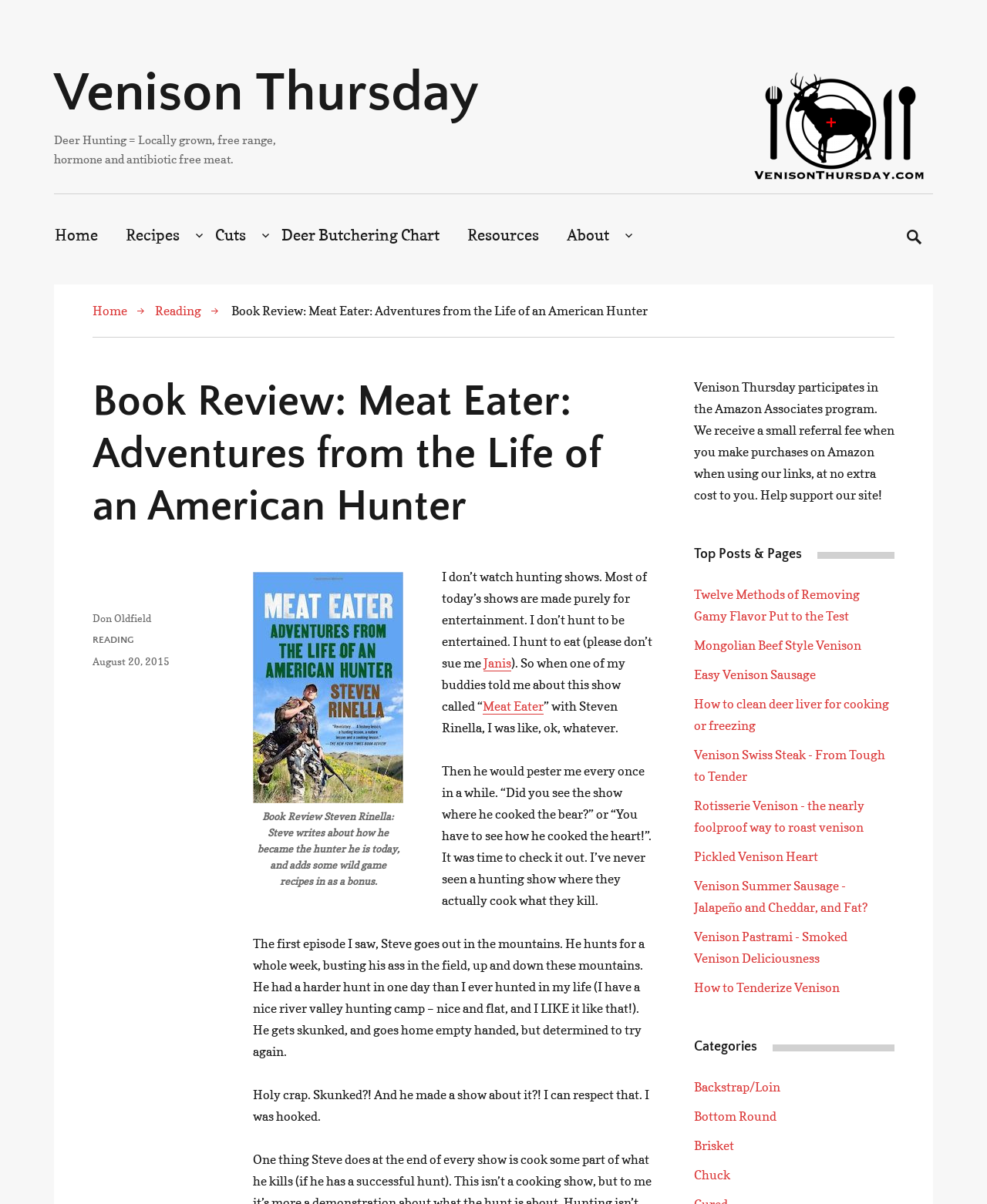Using the element description: "August 20, 2015November 7, 2017", determine the bounding box coordinates. The coordinates should be in the format [left, top, right, bottom], with values between 0 and 1.

[0.094, 0.544, 0.172, 0.555]